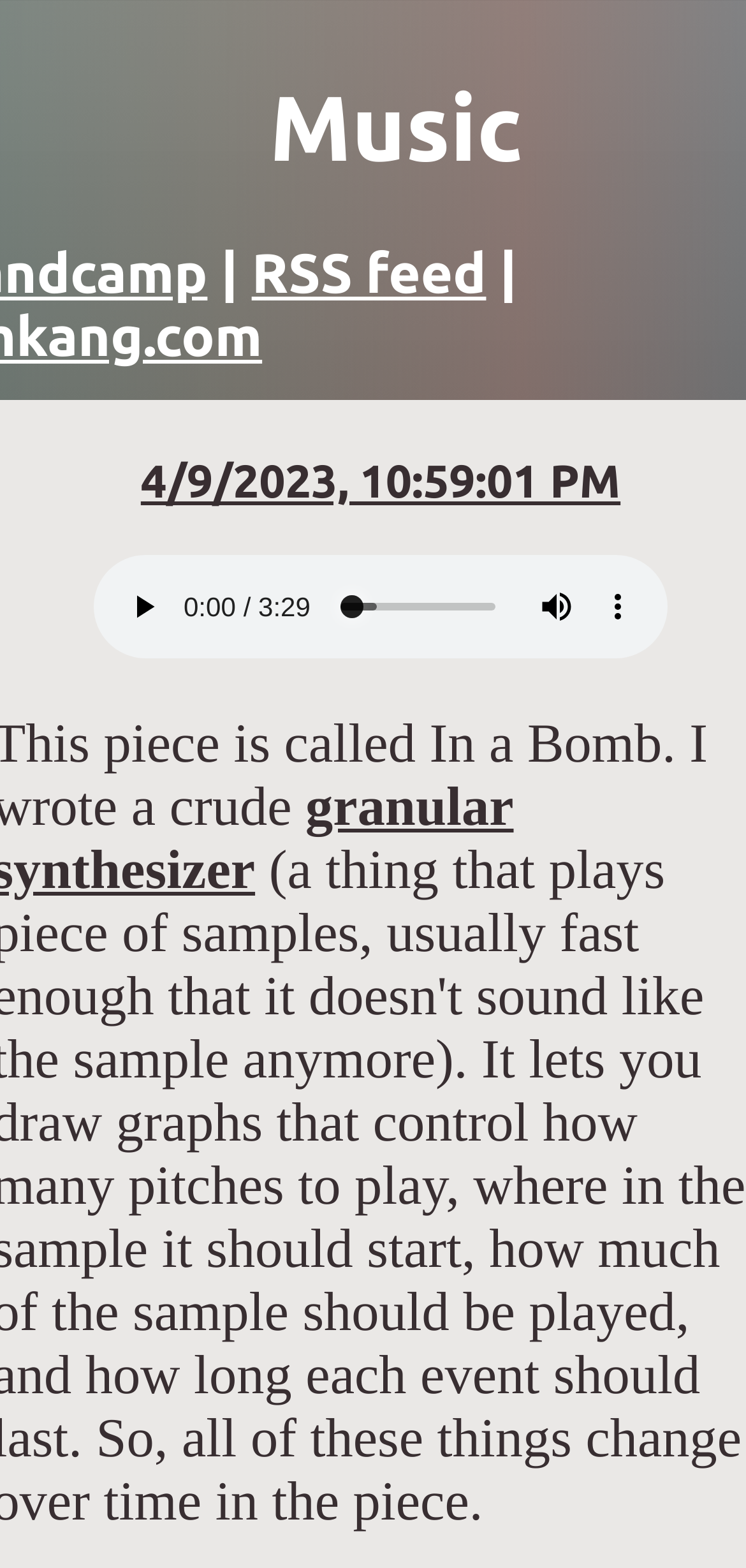Give a concise answer using one word or a phrase to the following question:
Is there an audio player on this webpage?

Yes